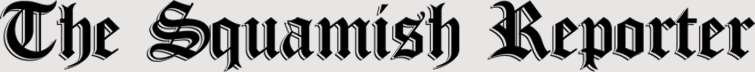What region does the publication report on?
Please answer using one word or phrase, based on the screenshot.

Squamish and Sea to Sky